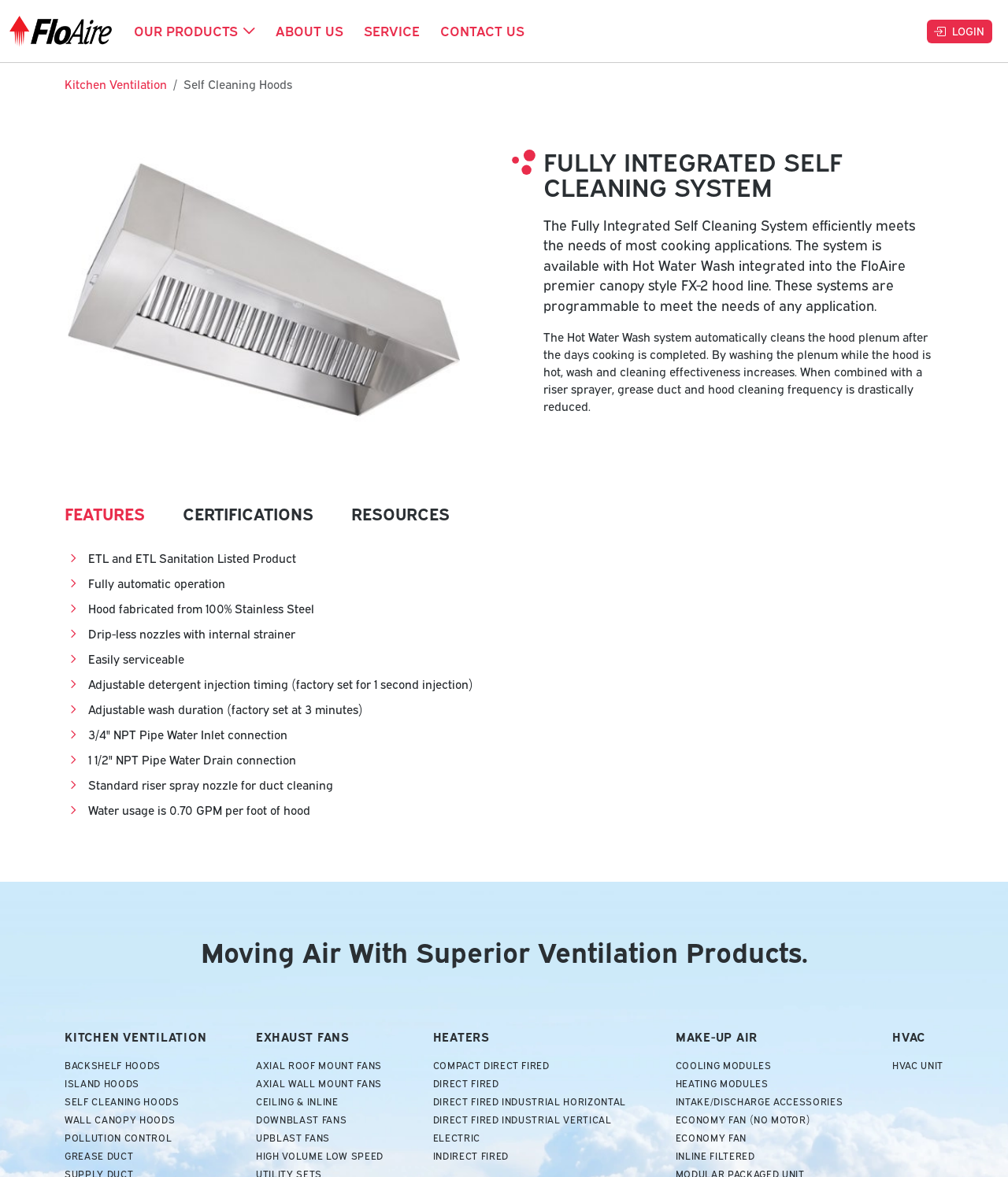Identify the bounding box coordinates of the region that should be clicked to execute the following instruction: "Learn more about KITCHEN VENTILATION".

[0.064, 0.875, 0.205, 0.887]